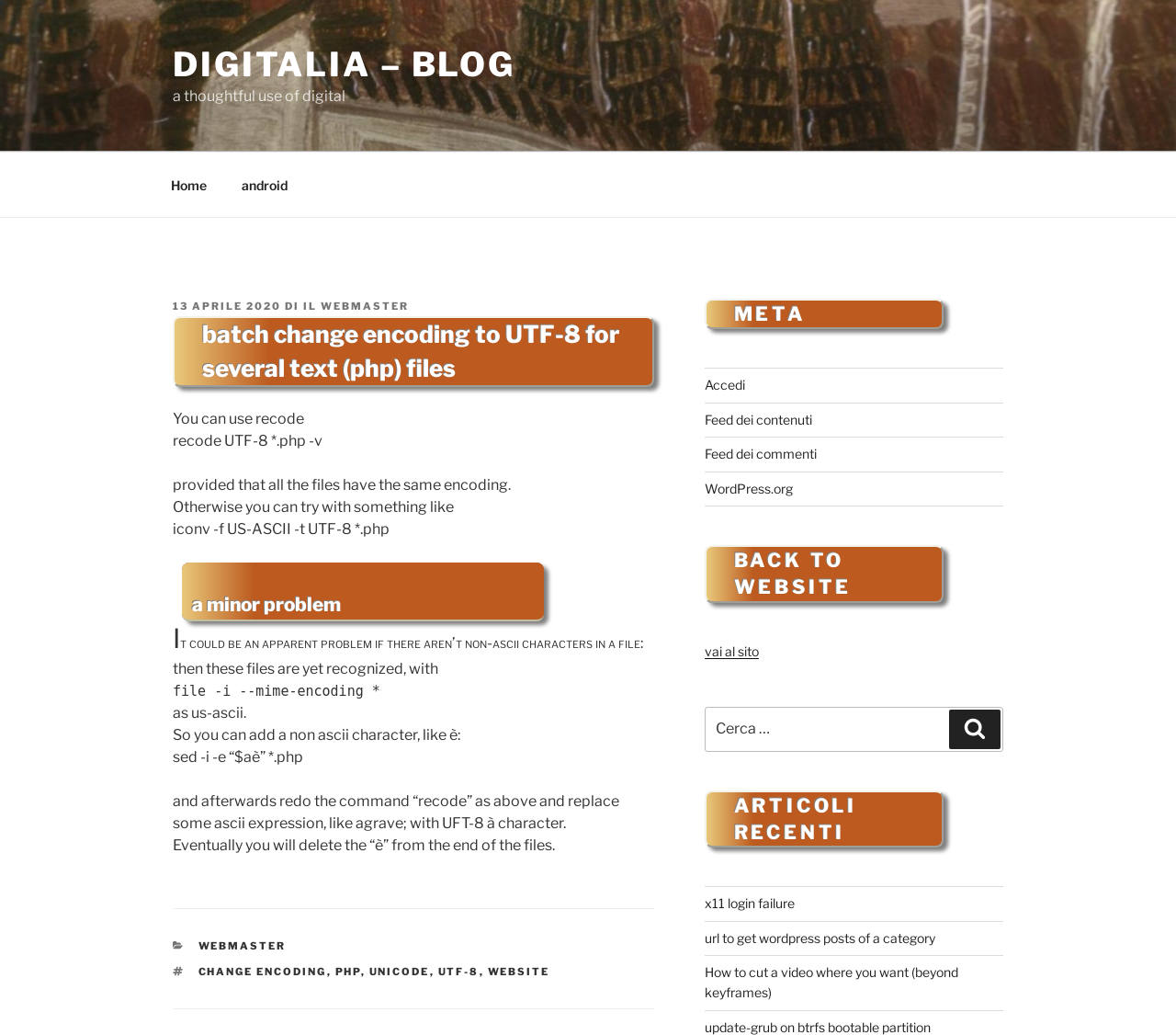From the details in the image, provide a thorough response to the question: What is the purpose of adding a non-ASCII character to a file?

According to the article, adding a non-ASCII character to a file, such as 'è', allows the file encoding to be recognized, which is necessary for changing the encoding to UTF-8.